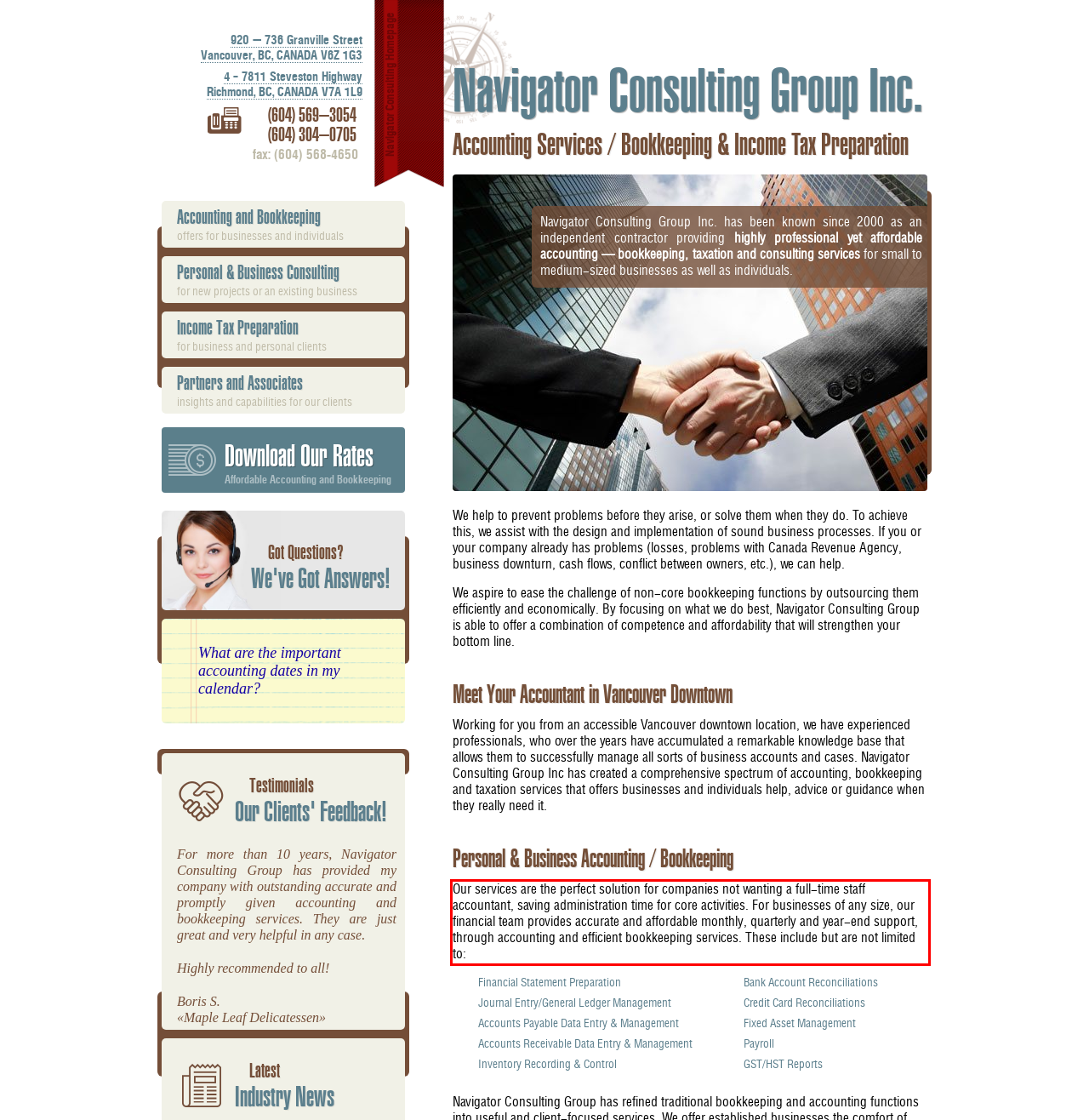You have a screenshot of a webpage, and there is a red bounding box around a UI element. Utilize OCR to extract the text within this red bounding box.

Our services are the perfect solution for companies not wanting a full-time staff accountant, saving administration time for core activities. For businesses of any size, our financial team provides accurate and affordable monthly, quarterly and year-end support, through accounting and efficient bookkeeping services. These include but are not limited to: